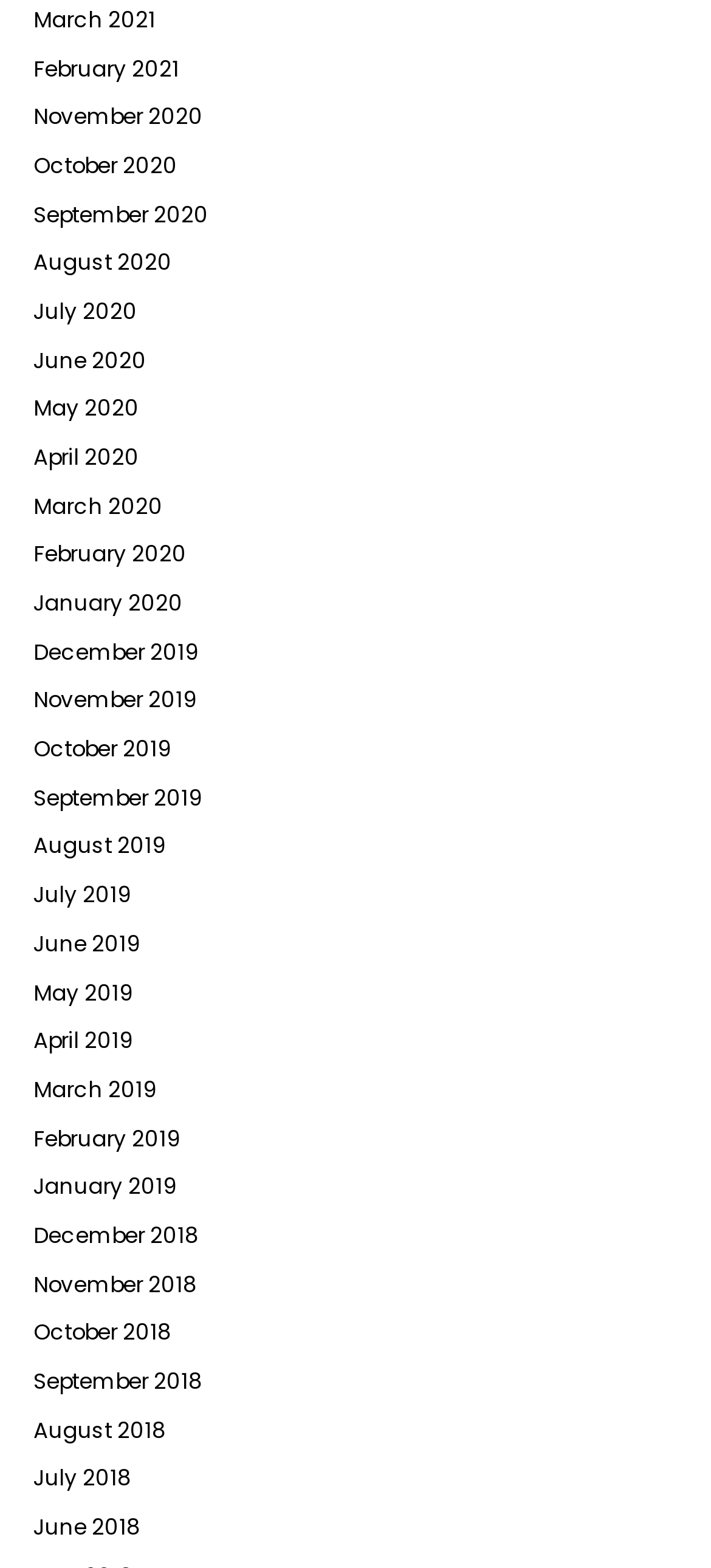What is the latest month listed on the webpage?
Answer the question with as much detail as possible.

I looked at the links on the webpage and found that the latest month listed is March 2021, which is the first link on the webpage.